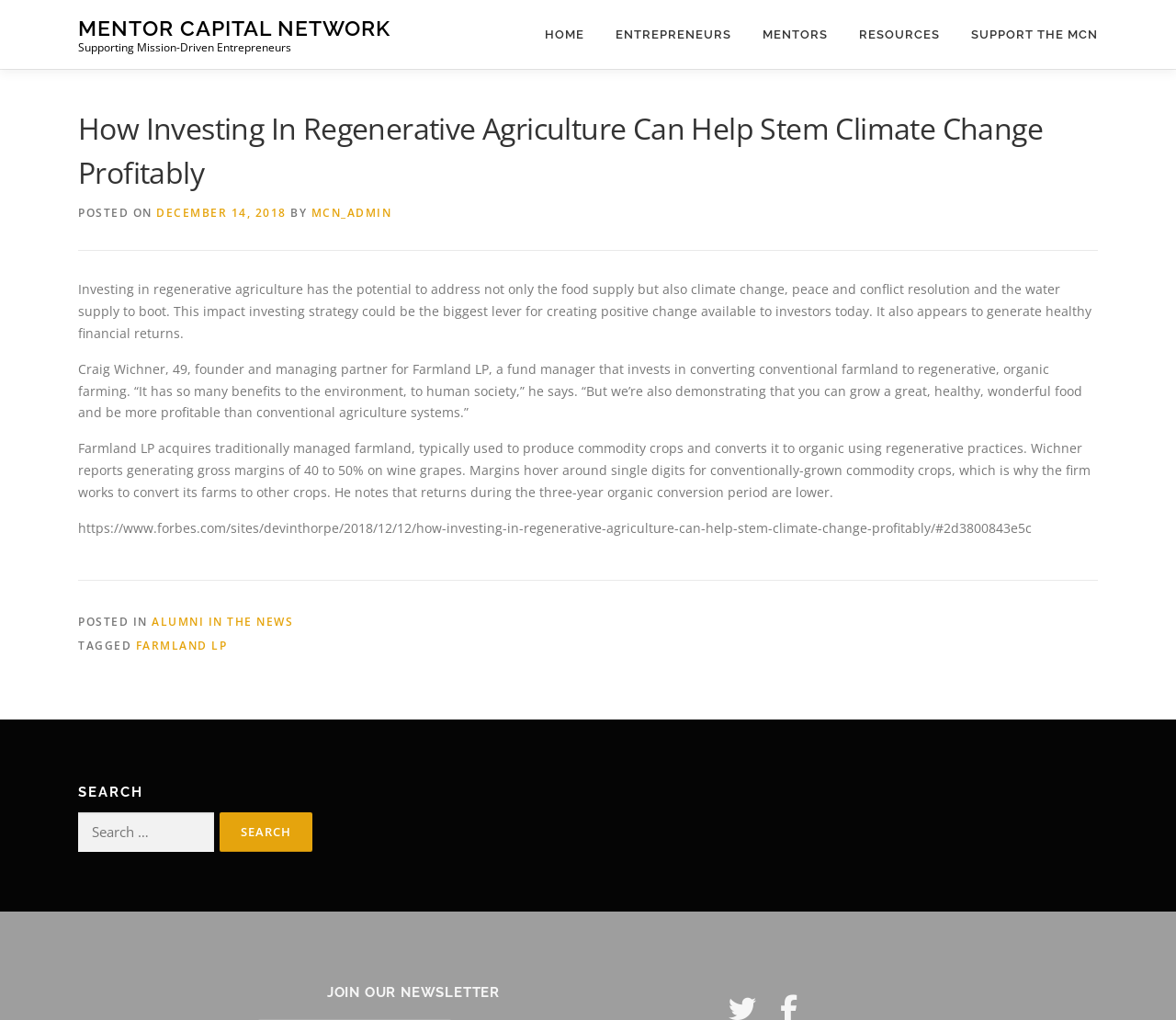Find the primary header on the webpage and provide its text.

How Investing In Regenerative Agriculture Can Help Stem Climate Change Profitably